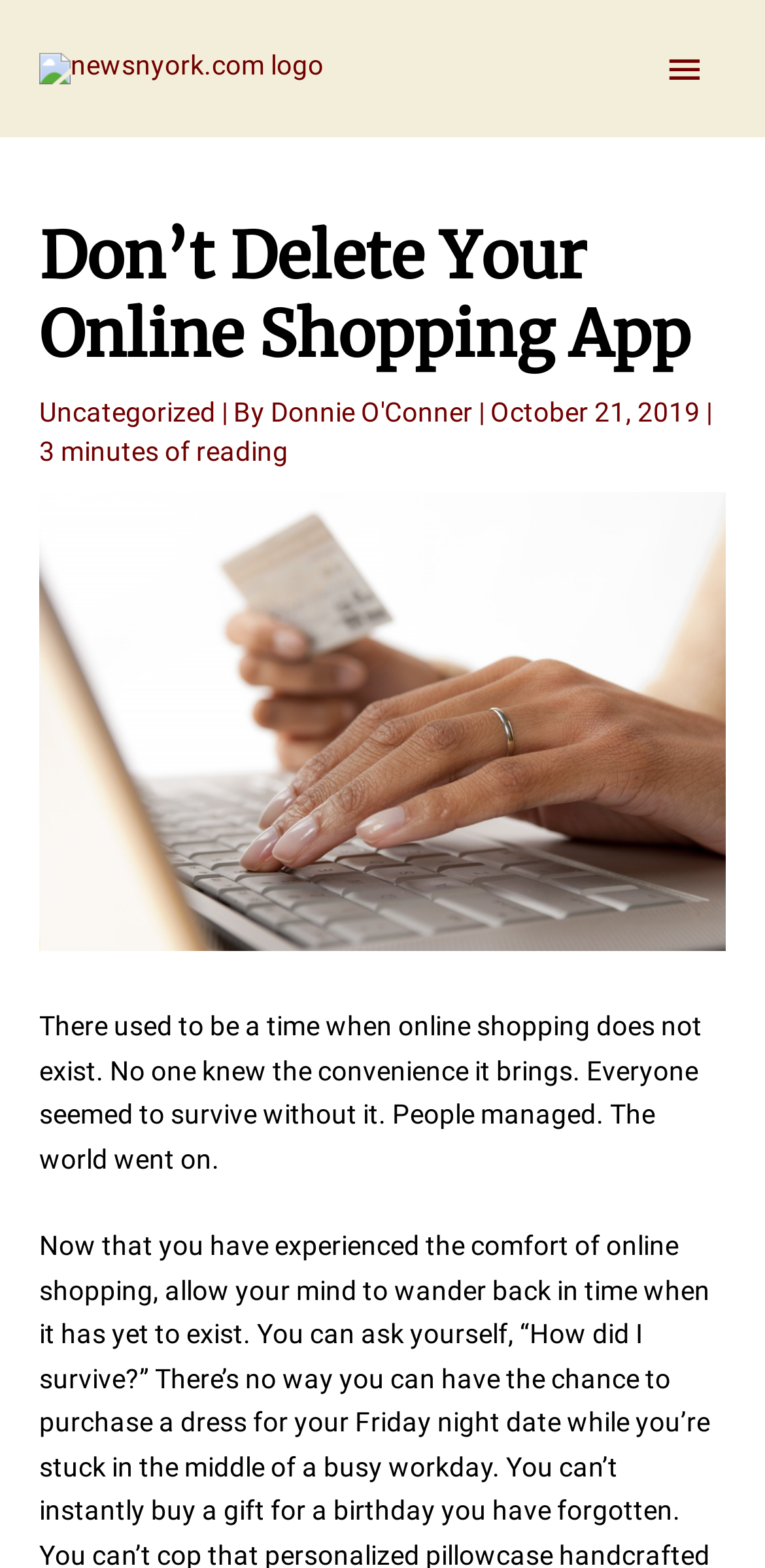Determine the bounding box of the UI component based on this description: "Uncategorized". The bounding box coordinates should be four float values between 0 and 1, i.e., [left, top, right, bottom].

[0.051, 0.253, 0.282, 0.273]